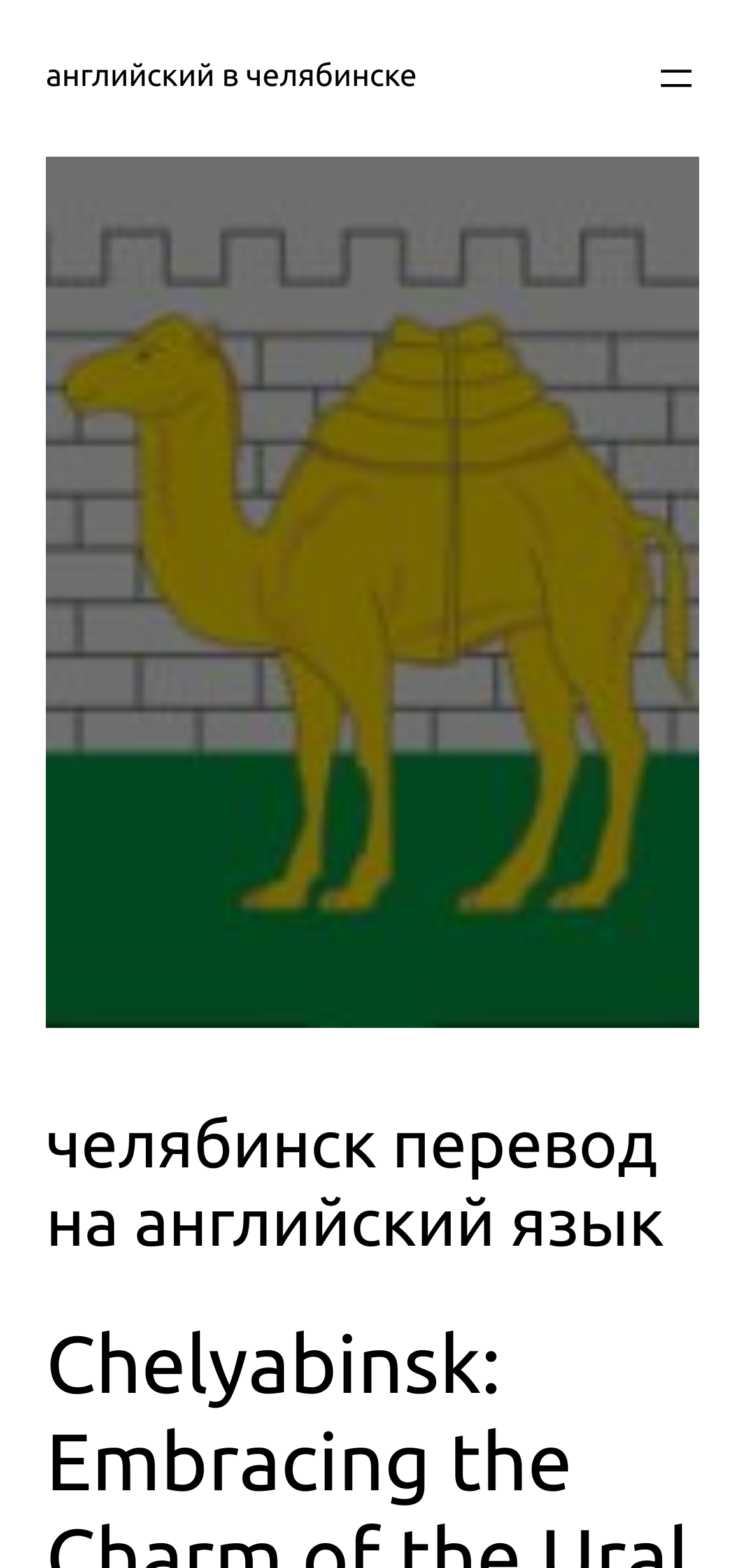Please find and give the text of the main heading on the webpage.

челябинск перевод на английский язык